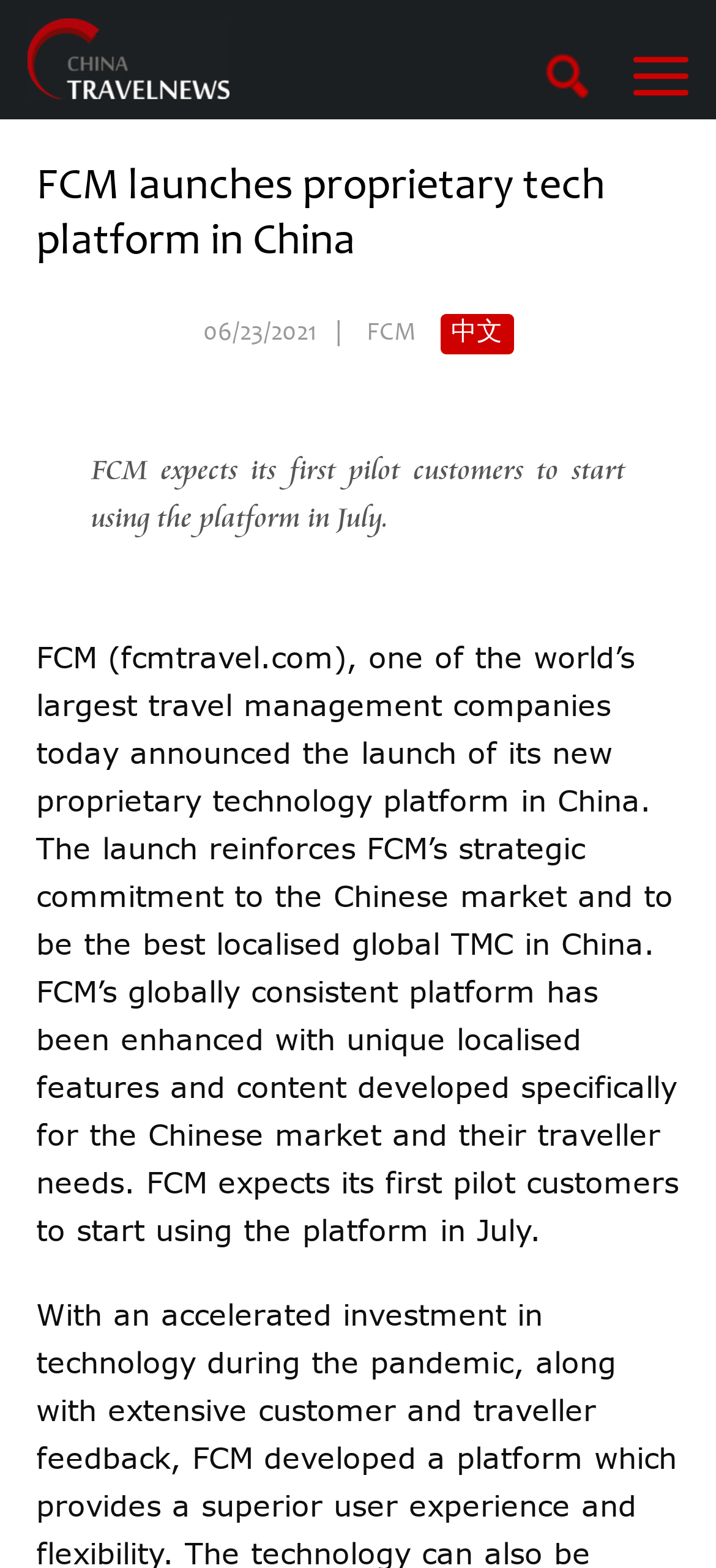From the element description Contact Us, predict the bounding box coordinates of the UI element. The coordinates must be specified in the format (top-left x, top-left y, bottom-right x, bottom-right y) and should be within the 0 to 1 range.

None